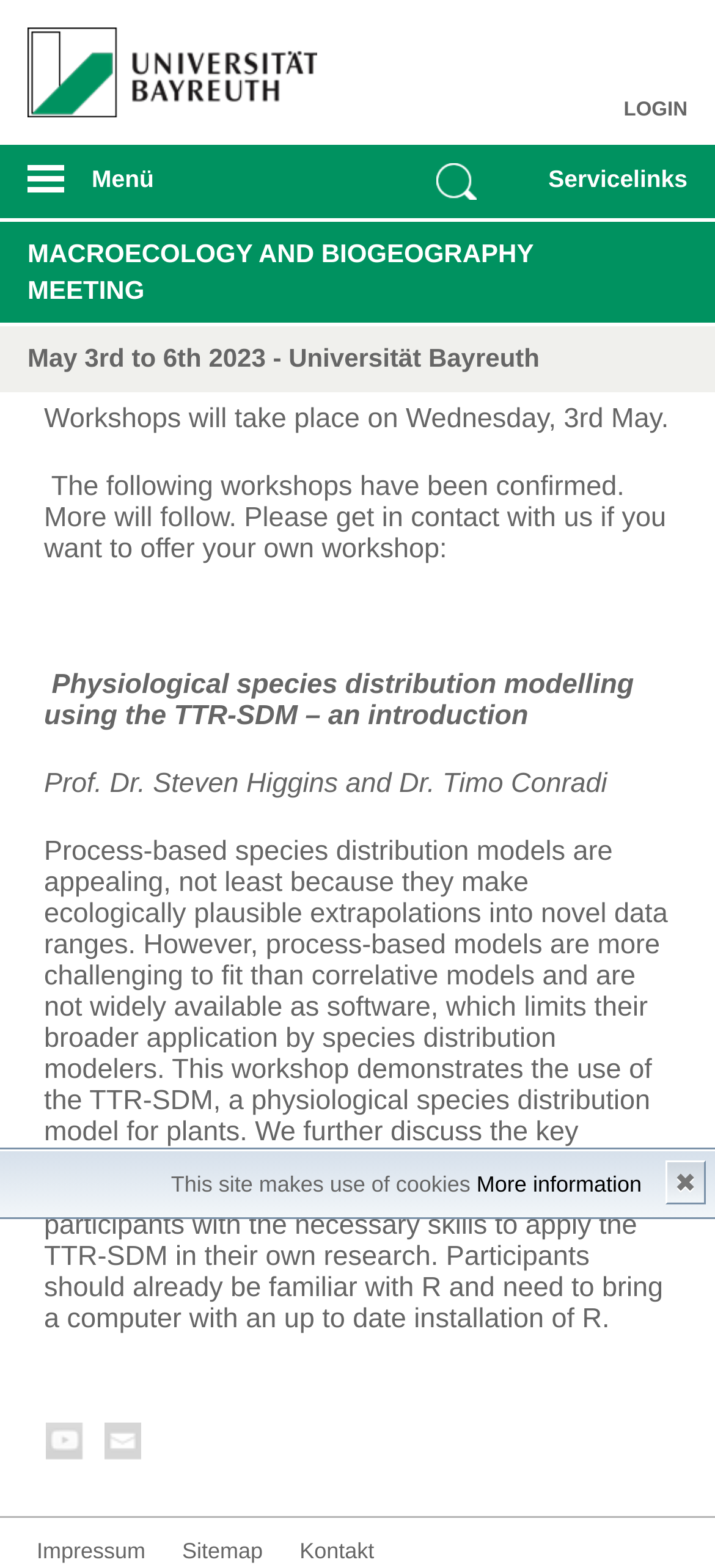Find the bounding box coordinates of the clickable element required to execute the following instruction: "View the MACROECOLOGY AND BIOGEOGRAPHY MEETING page". Provide the coordinates as four float numbers between 0 and 1, i.e., [left, top, right, bottom].

[0.038, 0.151, 0.936, 0.197]